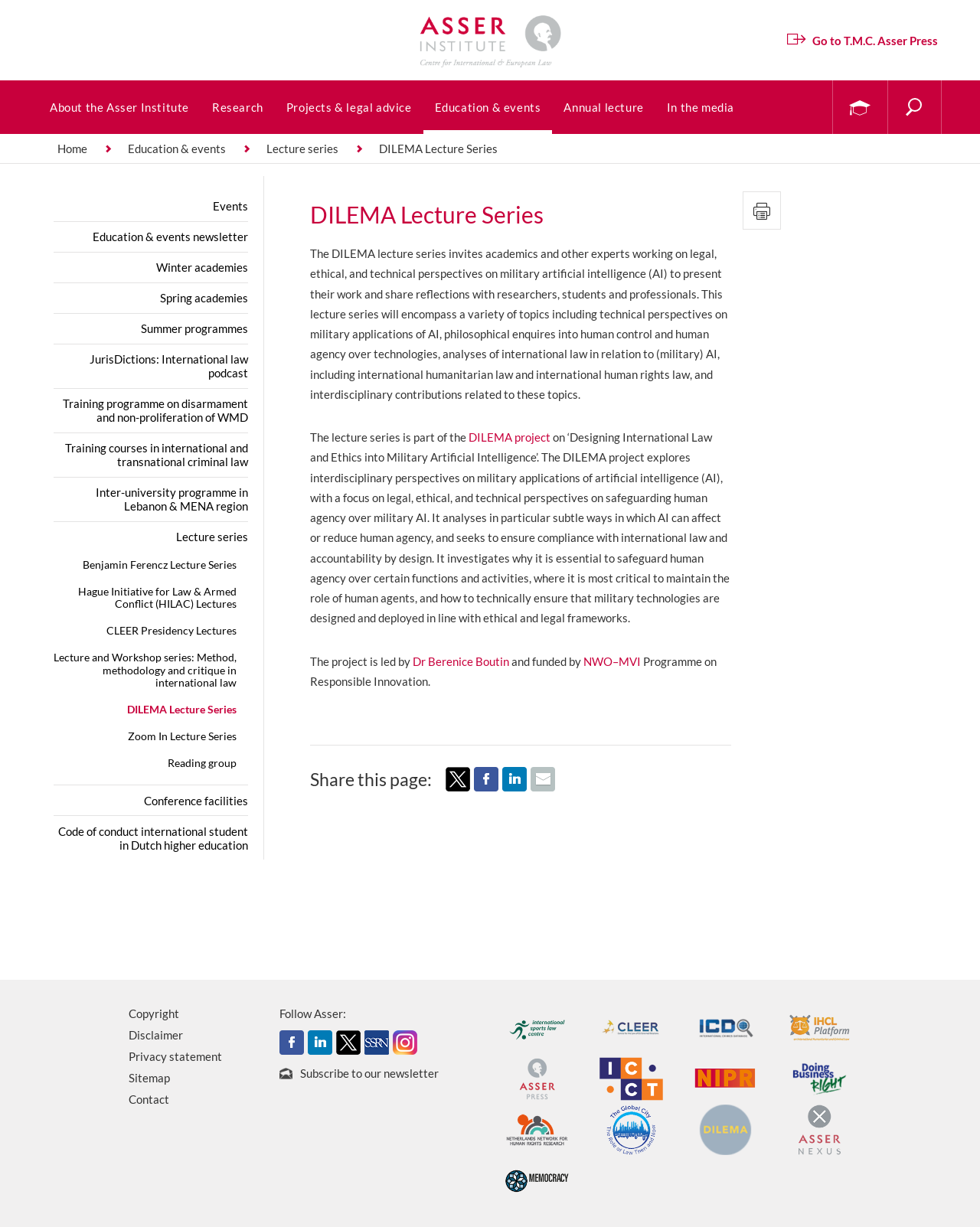Extract the bounding box coordinates for the described element: "Lecture series". The coordinates should be represented as four float numbers between 0 and 1: [left, top, right, bottom].

[0.18, 0.432, 0.253, 0.443]